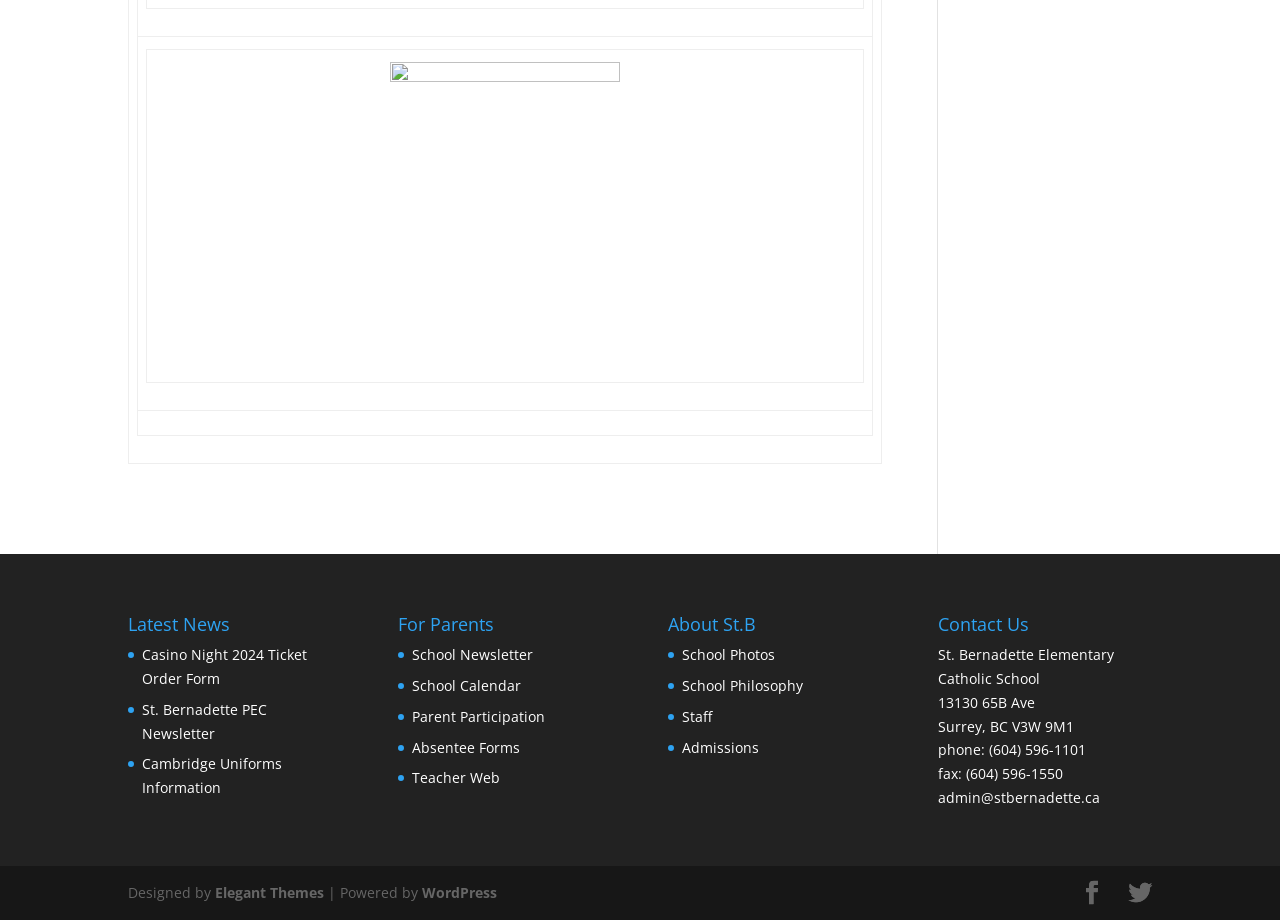How many links are under the 'For Parents' heading?
Could you answer the question in a detailed manner, providing as much information as possible?

I counted the links under the 'For Parents' heading located at [0.311, 0.669, 0.426, 0.699] and found 5 links: 'School Newsletter', 'School Calendar', 'Parent Participation', 'Absentee Forms', and 'Teacher Web'.